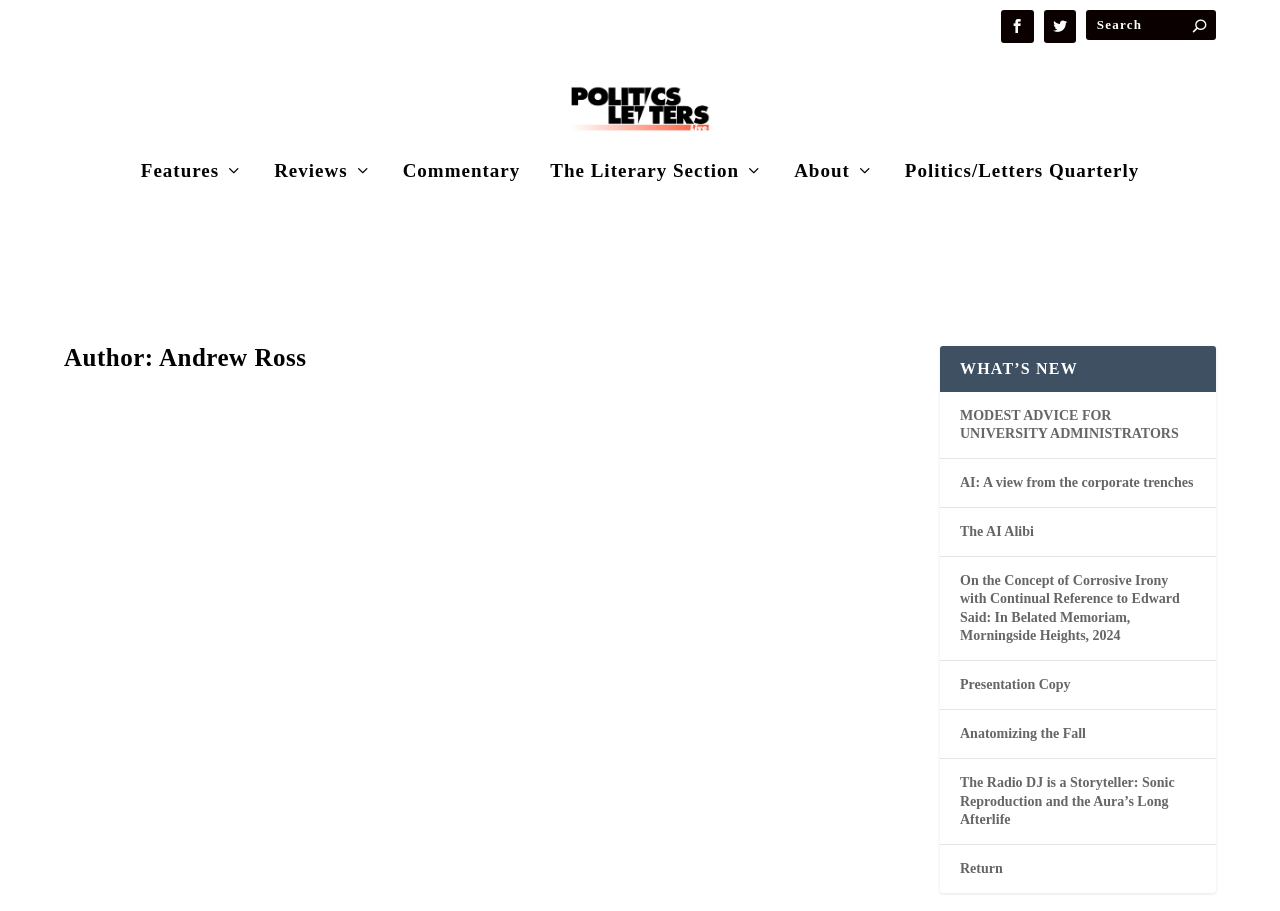Please specify the bounding box coordinates of the area that should be clicked to accomplish the following instruction: "View the 'Features' section". The coordinates should consist of four float numbers between 0 and 1, i.e., [left, top, right, bottom].

[0.11, 0.258, 0.191, 0.335]